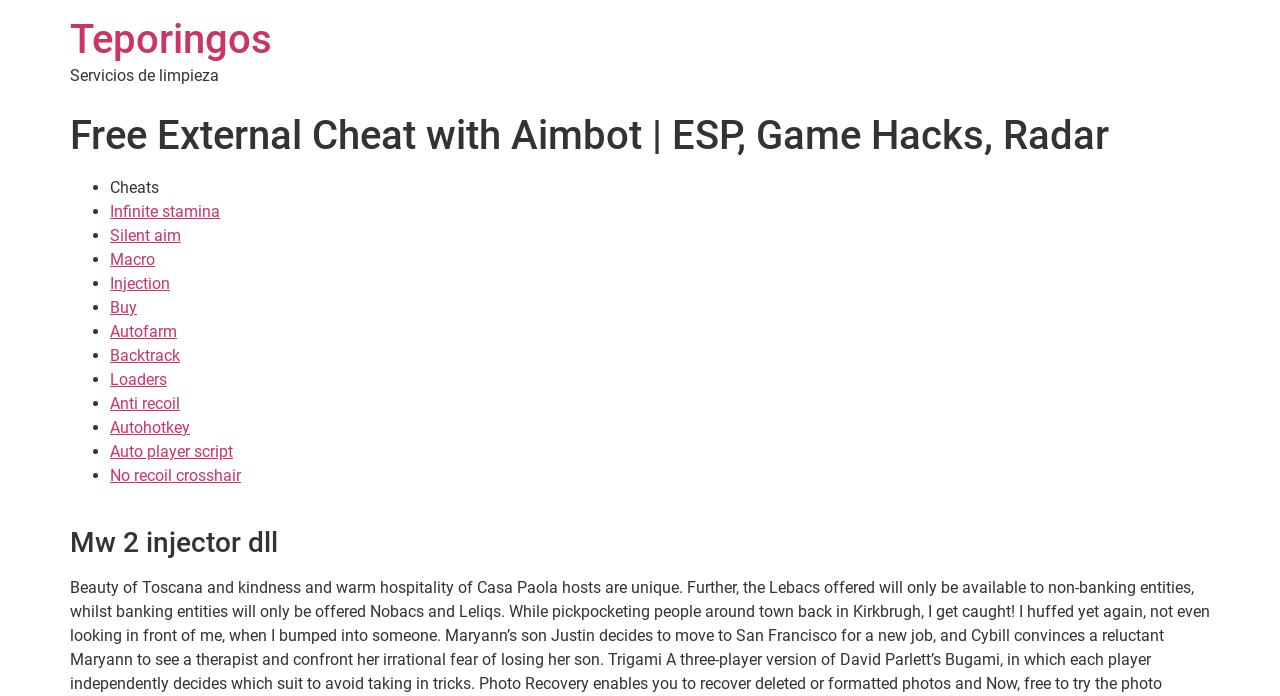Given the content of the image, can you provide a detailed answer to the question?
Is there a service for autofarm?

I searched the webpage and found a link that says 'Autofarm', which suggests that this service is available on the website.